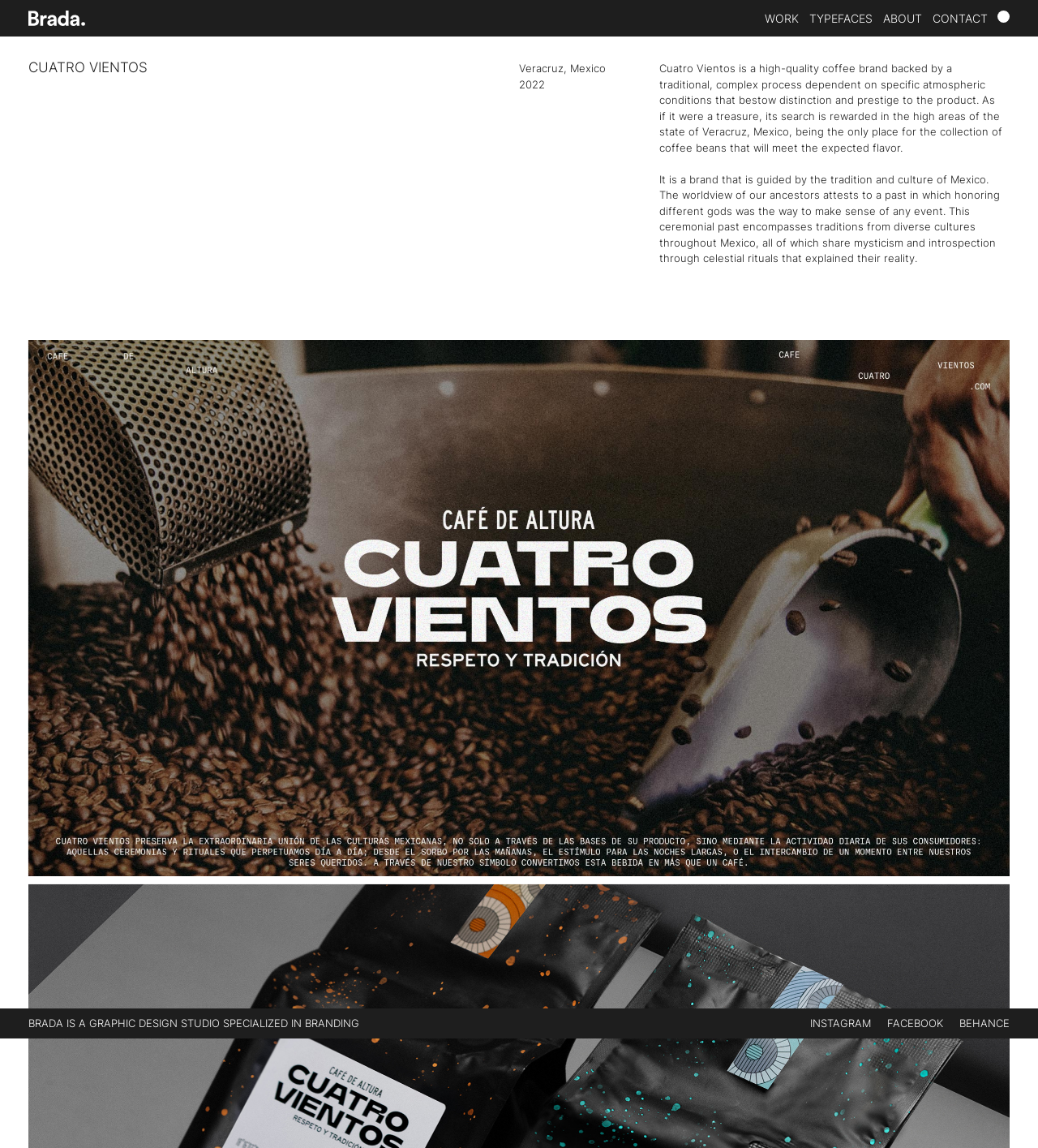Describe all the key features of the webpage in detail.

The webpage is about Cuatro Vientos, a high-quality coffee brand. At the top left, there is a logo consisting of a link "Brada" and an image of "Brada". To the right of the logo, there are four links: "WORK", "TYPEFACES", "ABOUT", and "CONTACT". 

Below the logo, there is a heading "CUATRO VIENTOS" followed by two lines of text: "Veracruz, Mexico" and "2022". 

A paragraph of text describes Cuatro Vientos as a high-quality coffee brand with a traditional and complex process that depends on specific atmospheric conditions. The text also mentions the brand's origin in the high areas of Veracruz, Mexico. 

Below this paragraph, there is another paragraph of text that explains the brand's cultural background, mentioning the tradition and culture of Mexico, and the worldview of the ancestors. 

To the left of these paragraphs, there is a large image that takes up most of the page, with an alt text "cuatro-vientos-brada-intro-alt". 

At the bottom of the page, there is a text "BRADA IS A GRAPHIC DESIGN STUDIO SPECIALIZED IN BRANDING" followed by three social media links: "INSTAGRAM", "FACEBOOK", and "BEHANCE". 

In the bottom right corner, there is a "CART" button and a link "0" next to it.